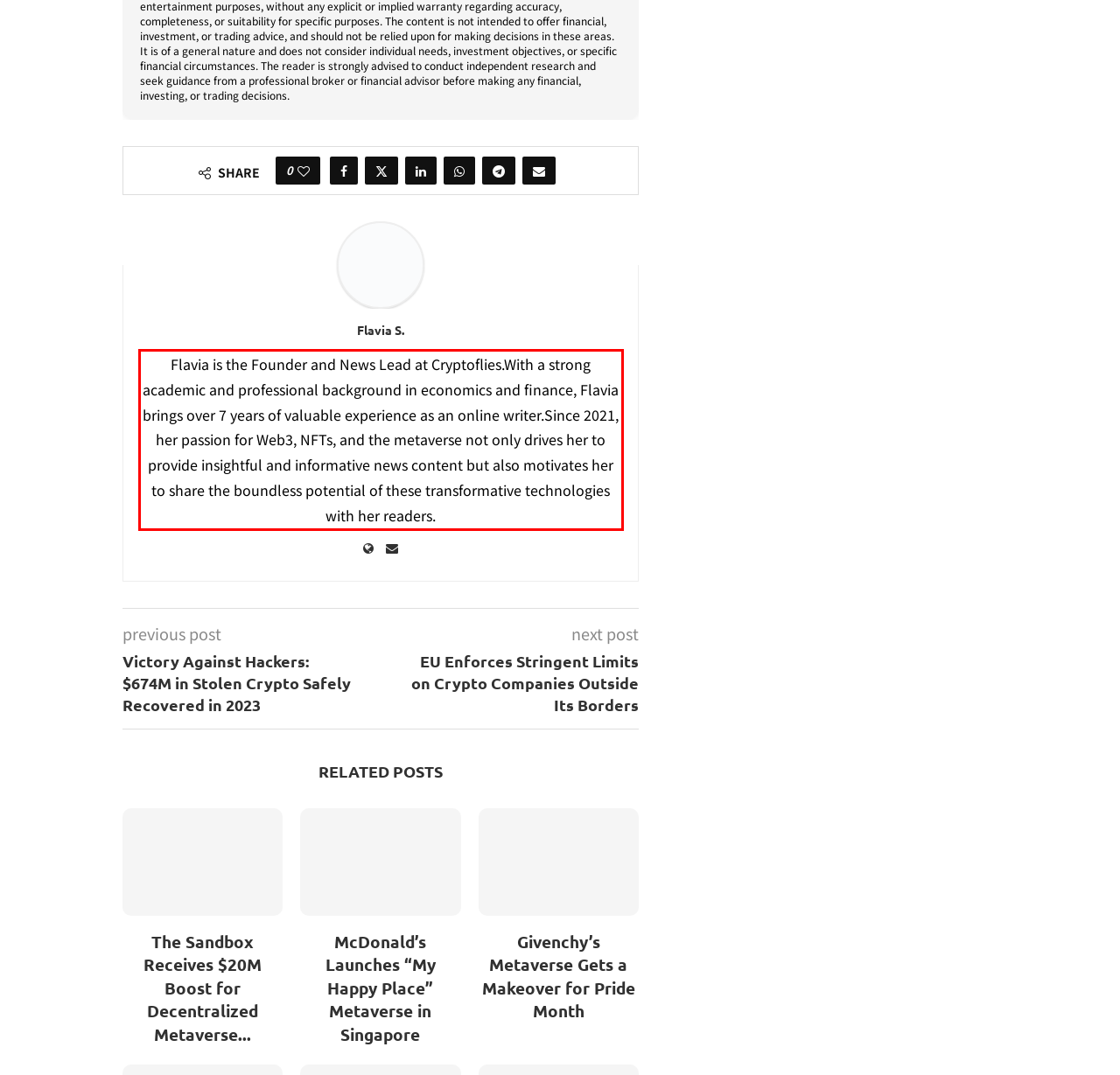Please perform OCR on the text content within the red bounding box that is highlighted in the provided webpage screenshot.

Flavia is the Founder and News Lead at Cryptoflies.With a strong academic and professional background in economics and finance, Flavia brings over 7 years of valuable experience as an online writer.Since 2021, her passion for Web3, NFTs, and the metaverse not only drives her to provide insightful and informative news content but also motivates her to share the boundless potential of these transformative technologies with her readers.